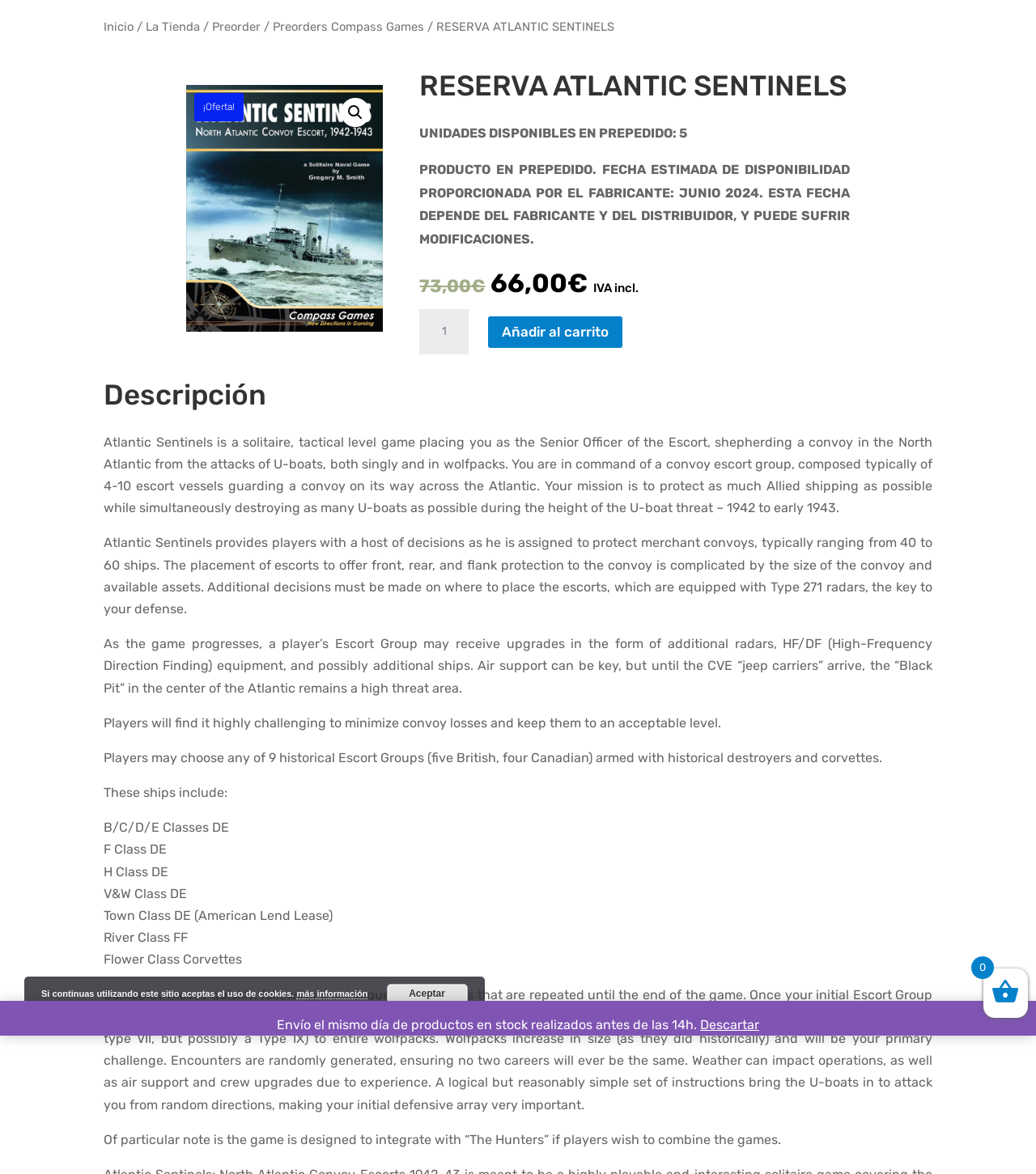What is the name of the product?
Please provide a comprehensive answer based on the contents of the image.

The name of the product can be found in the heading element with the text 'RESERVA ATLANTIC SENTINELS' which is located at the top of the webpage.